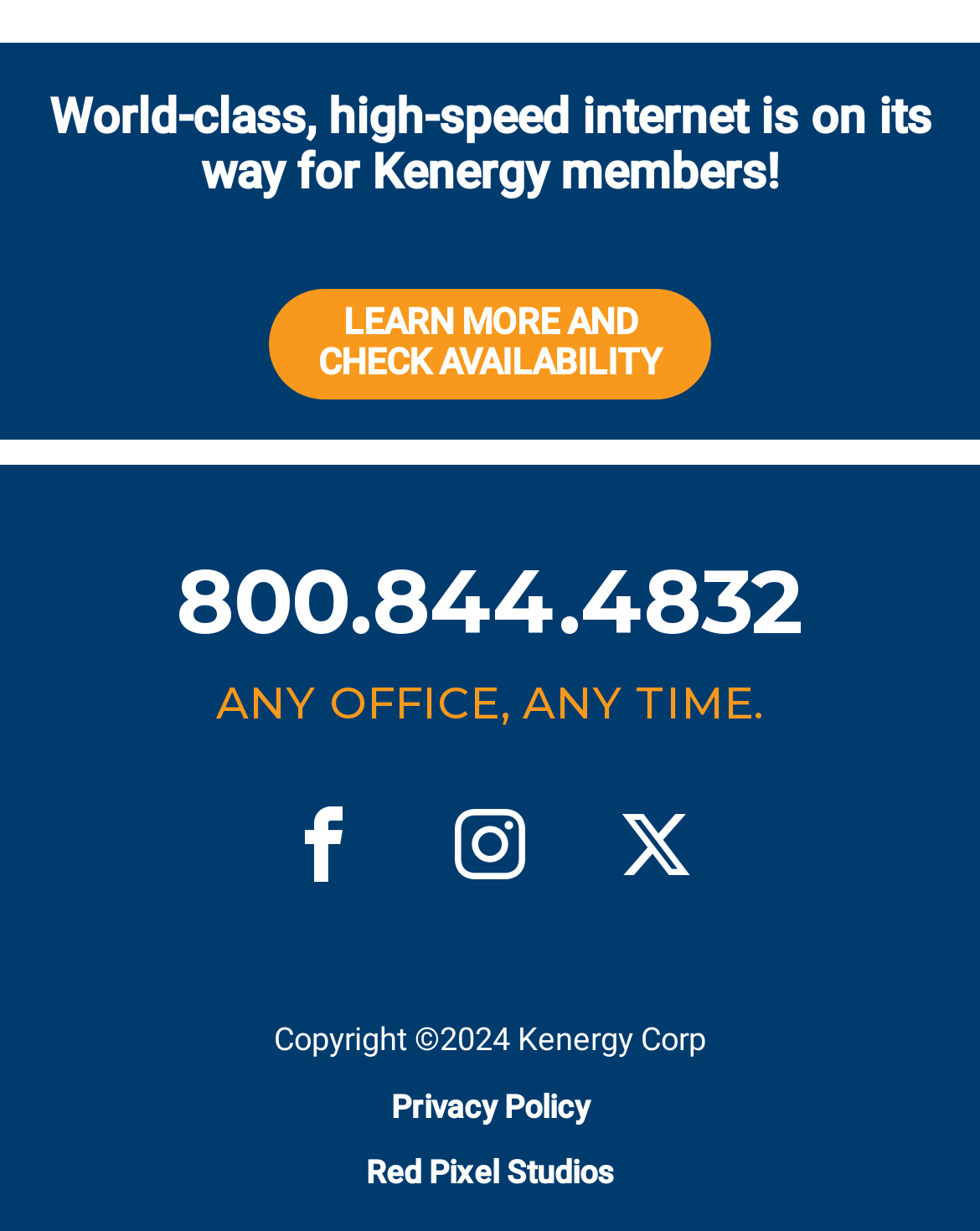What is the main announcement on this webpage?
Please give a detailed and thorough answer to the question, covering all relevant points.

The main announcement on this webpage is about the availability of high-speed internet for Kenergy members, as indicated by the StaticText element 'World-class, high-speed internet is on its way for Kenergy members!' at the top of the page.